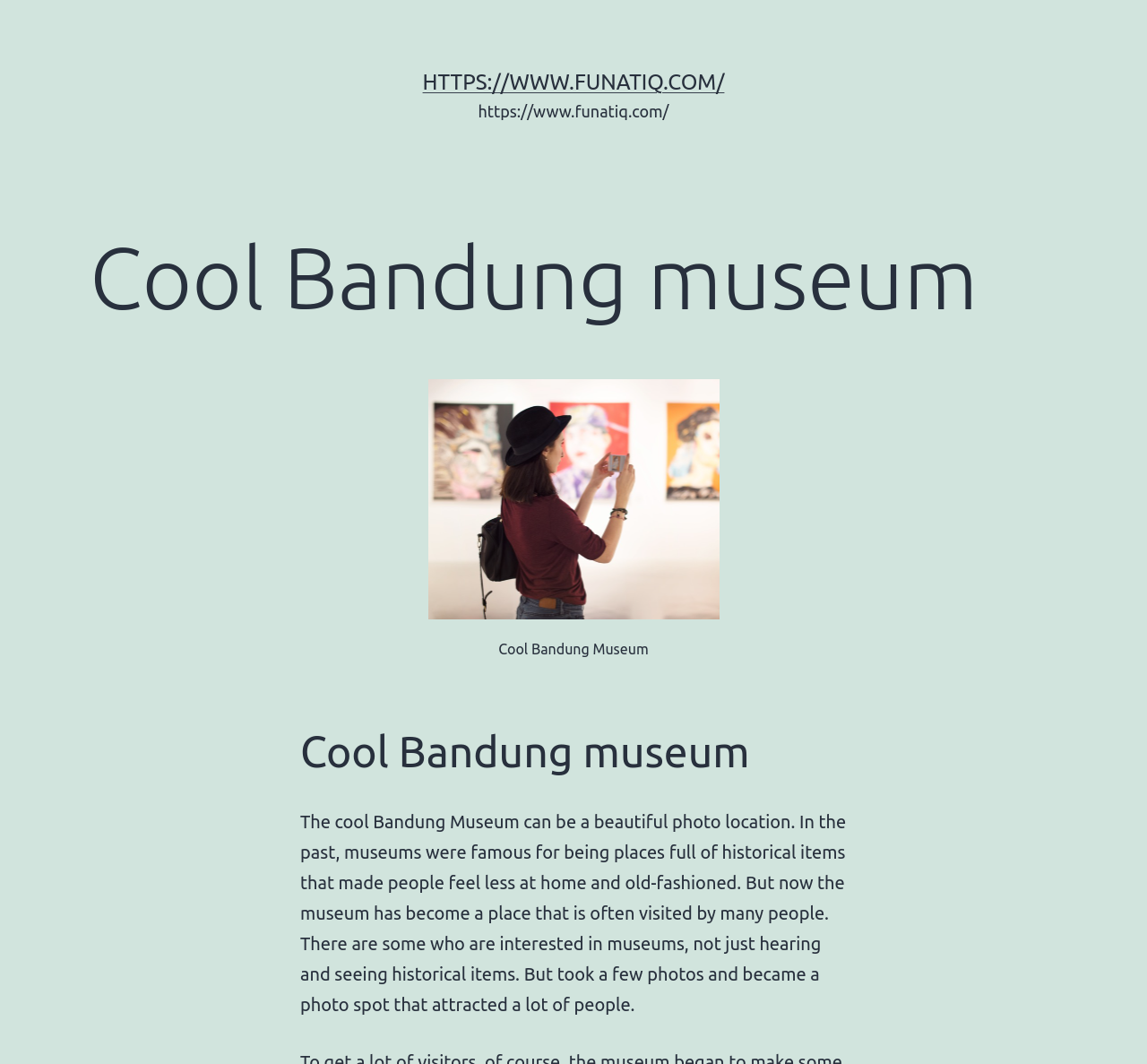Determine which piece of text is the heading of the webpage and provide it.

Cool Bandung museum